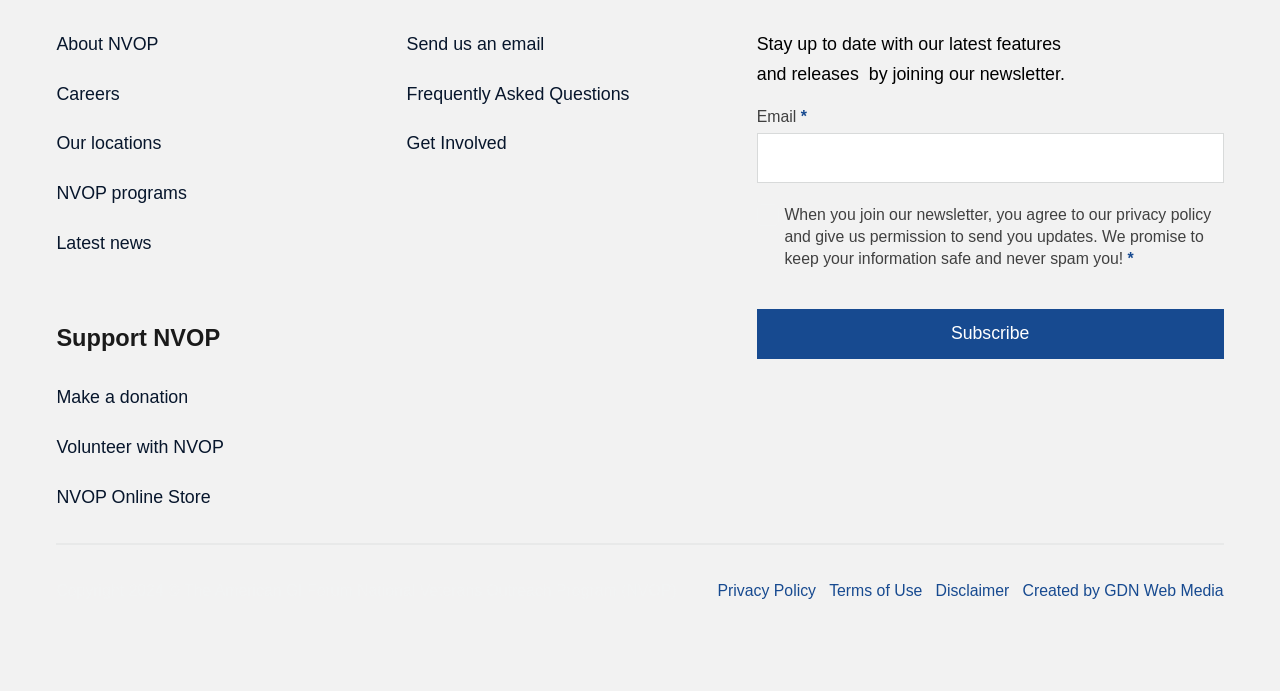Find the bounding box coordinates for the element that must be clicked to complete the instruction: "Subscribe to the newsletter". The coordinates should be four float numbers between 0 and 1, indicated as [left, top, right, bottom].

[0.591, 0.447, 0.956, 0.519]